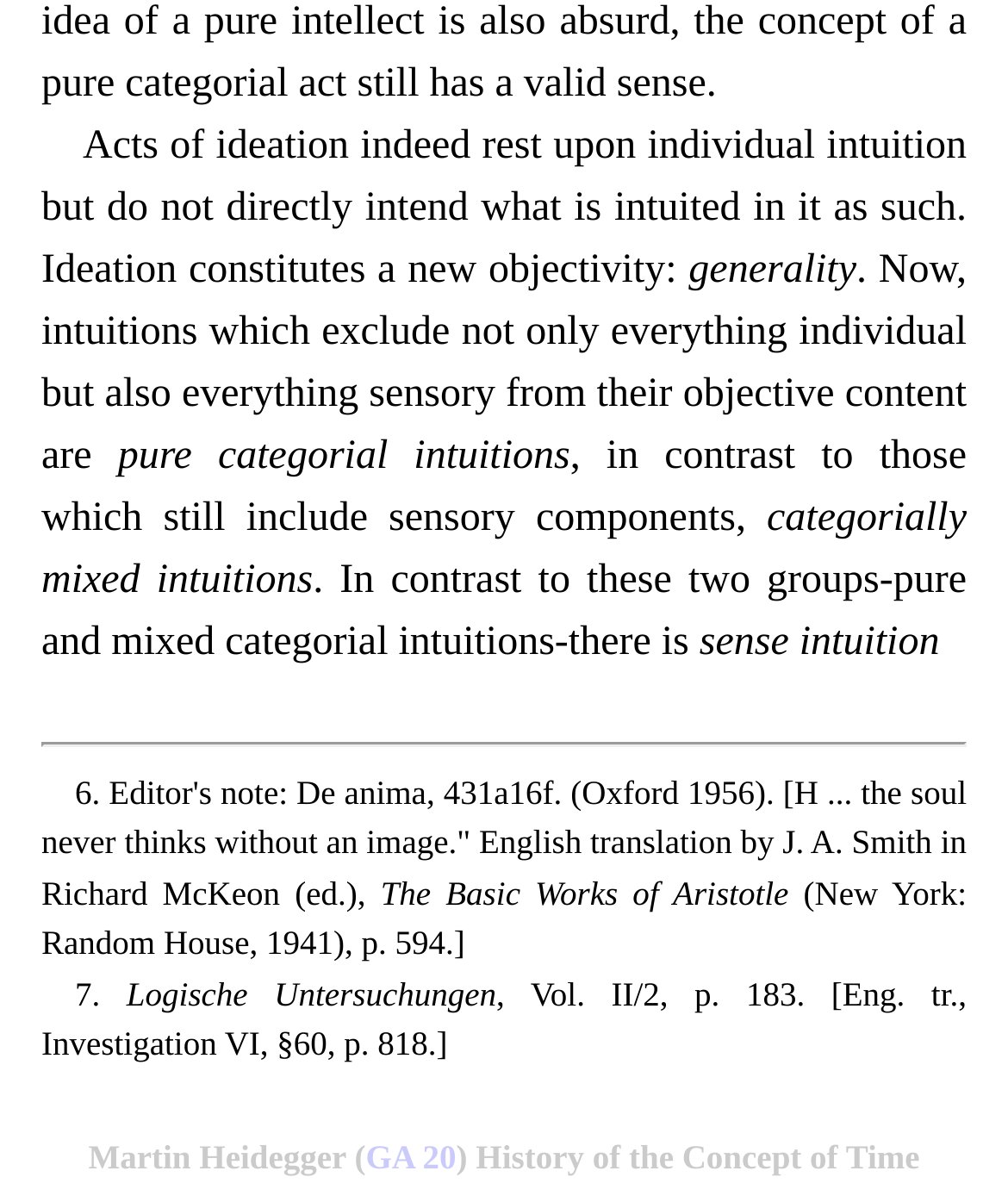Provide the bounding box coordinates of the HTML element described as: "Twitter". The bounding box coordinates should be four float numbers between 0 and 1, i.e., [left, top, right, bottom].

None